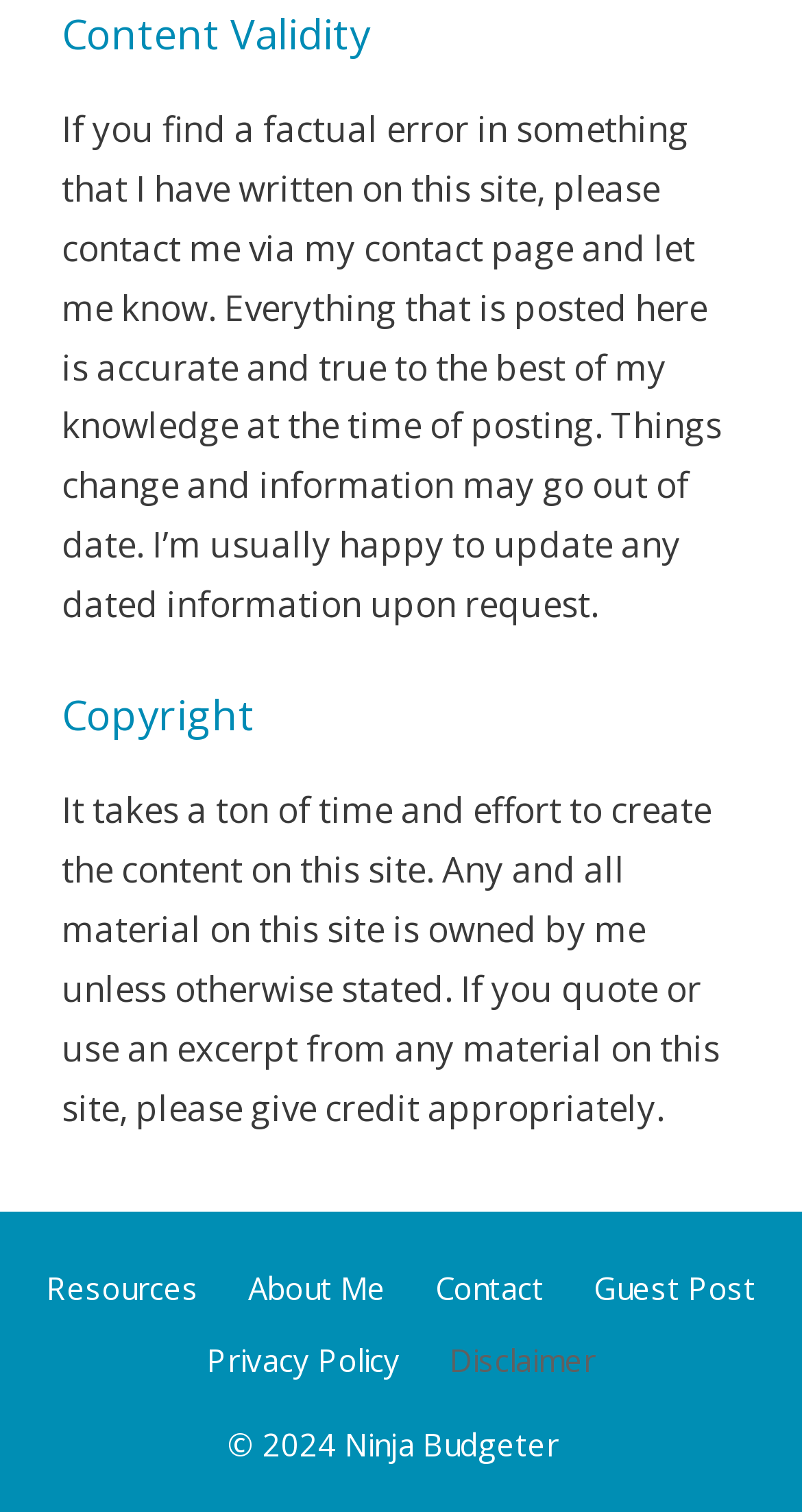Refer to the image and provide a thorough answer to this question:
How many links are available in the complementary section?

In the complementary section, there are five link elements: 'Resources', 'About Me', 'Contact', 'Guest Post', and 'Privacy Policy'.